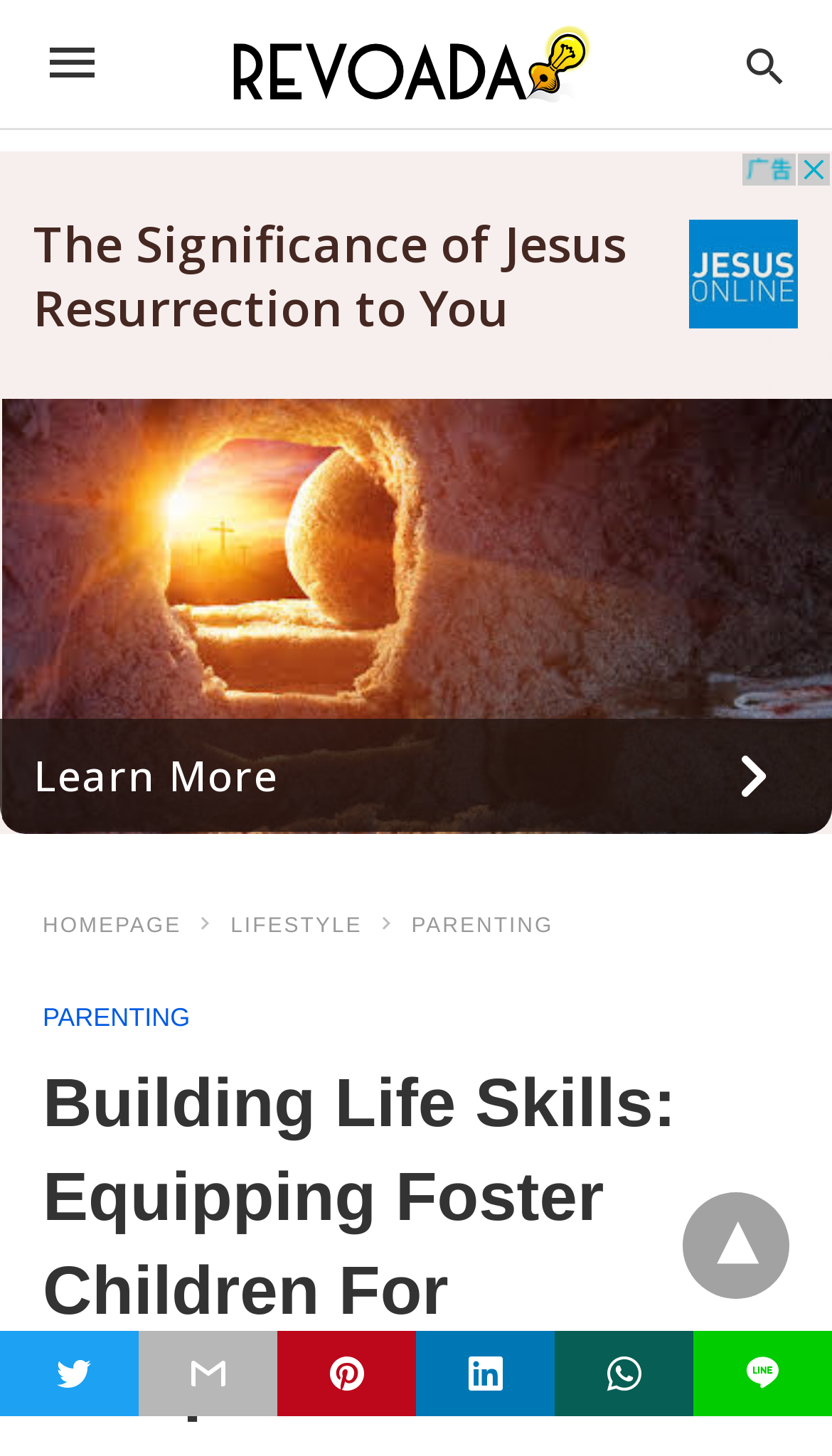How many social media links are there?
Refer to the screenshot and deliver a thorough answer to the question presented.

I counted the number of social media links by looking at the links with icons '', '', '', '', '', and 'L line'. There are 6 social media links in total.